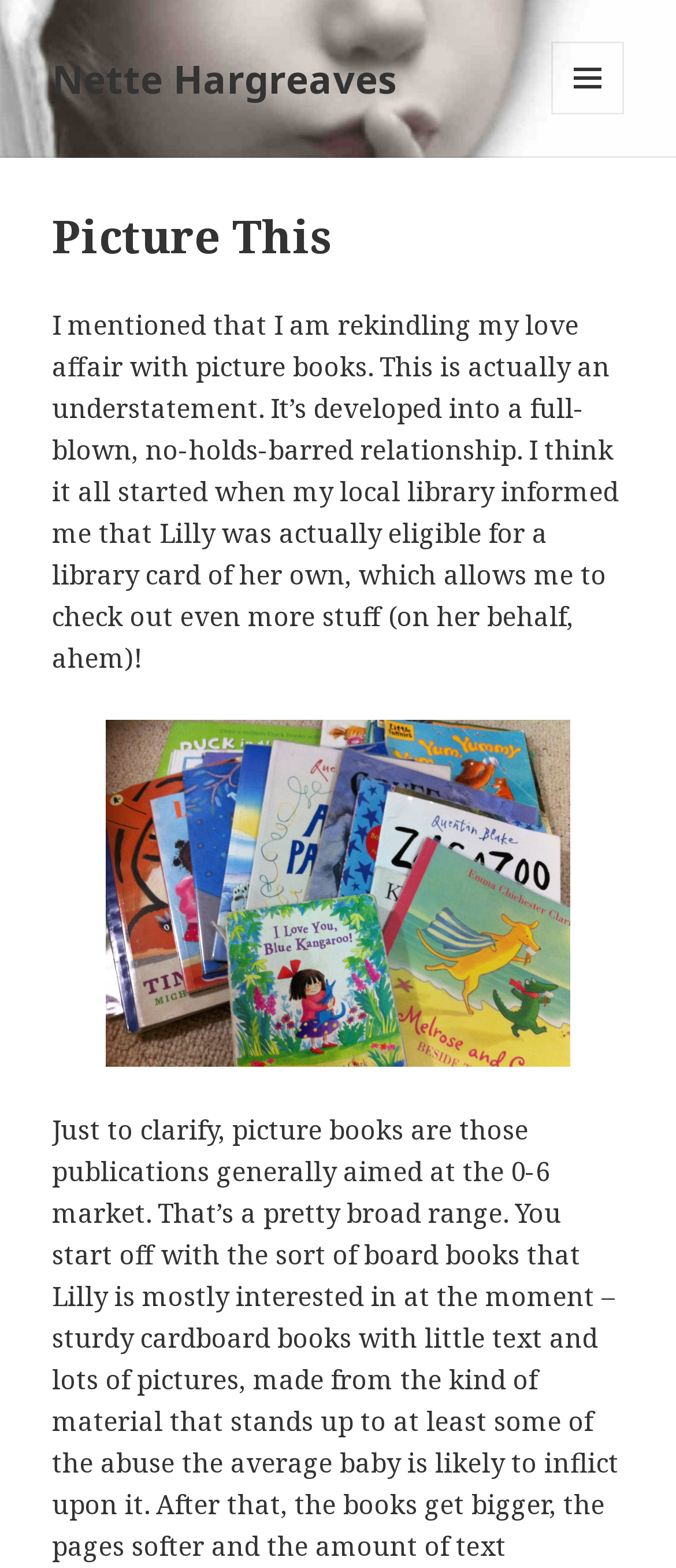Generate a comprehensive caption for the webpage you are viewing.

The webpage is about Nette Hargreaves and her love for picture books. At the top left, there is a link with the text "Nette Hargreaves". On the top right, there is a button with an icon and the text "MENU AND WIDGETS". When expanded, this button reveals a header section with a heading that reads "Picture This". 

Below the header, there is a block of text that describes Nette's rekindled love for picture books, mentioning how she can check out more books from the library on behalf of her child, Lilly. This text is positioned in the middle of the page, spanning from the left to the right side. 

Underneath this text, there is a link, and within this link, there is an image. The image is positioned slightly to the right of the center of the page, taking up about two-thirds of the page's width.